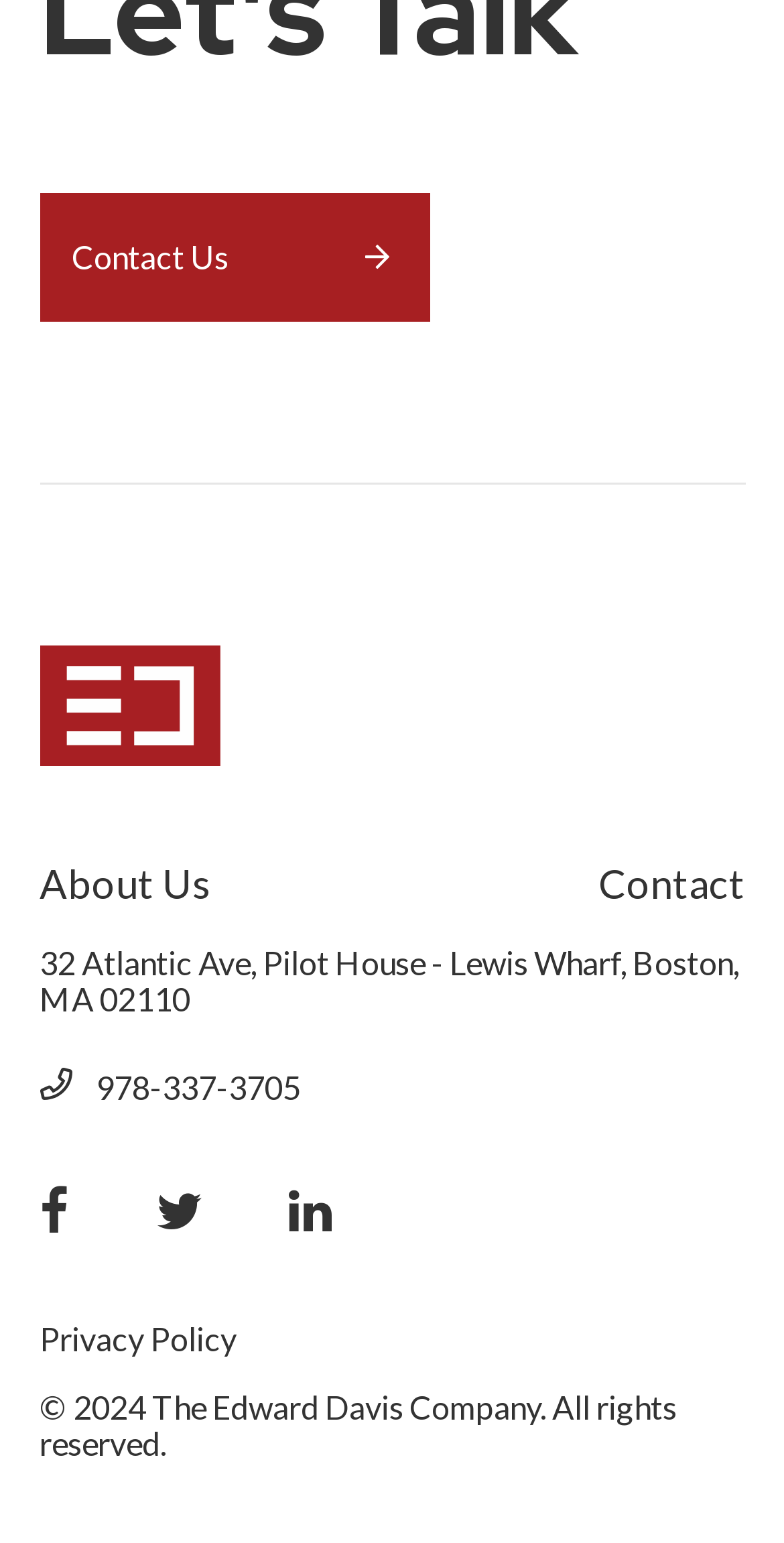Carefully examine the image and provide an in-depth answer to the question: What is the copyright year of the company?

I found the copyright year by looking at the static text element that contains the copyright information, which is '© 2024 The Edward Davis Company. All rights reserved'.